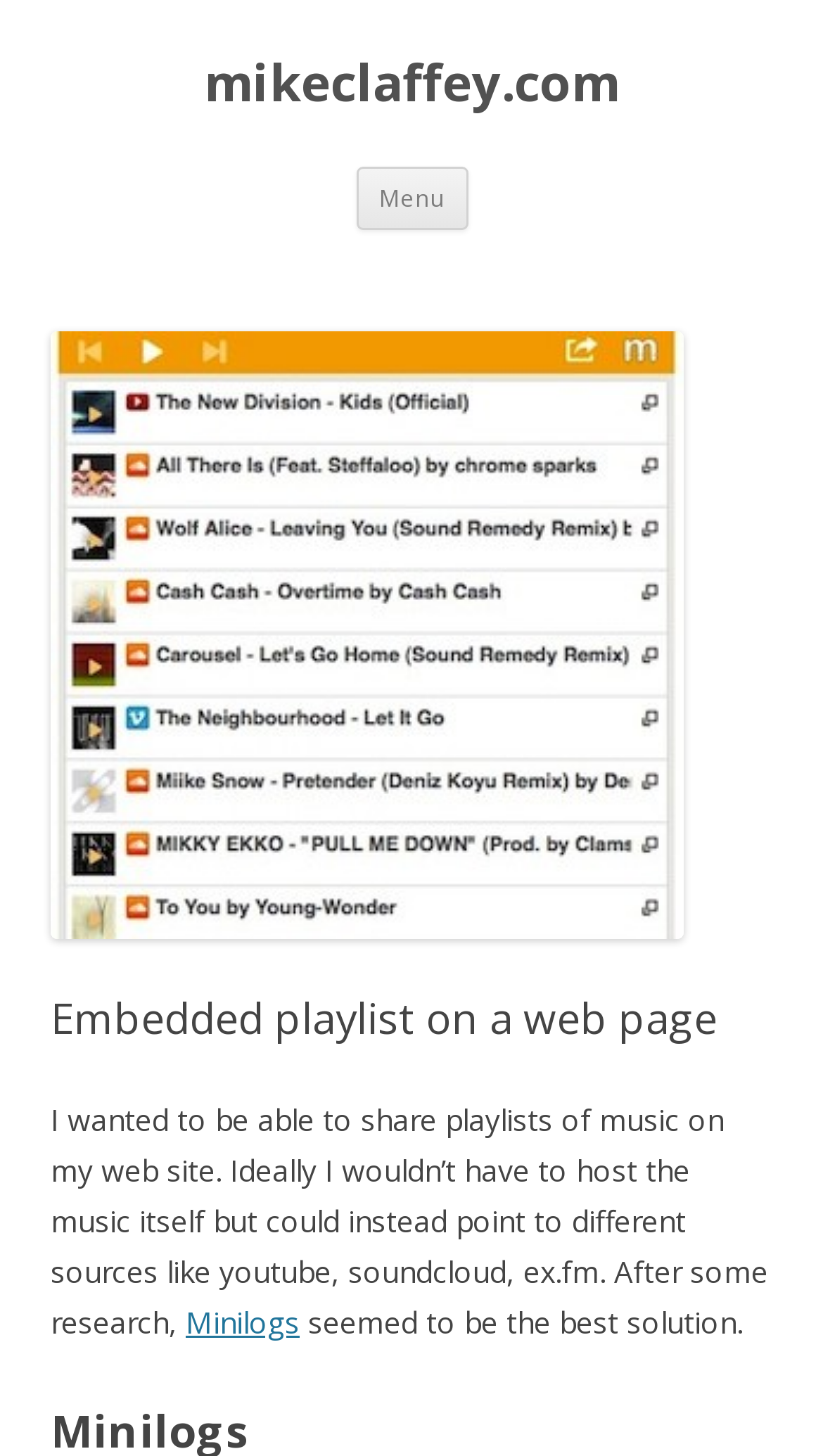What is the name of the solution mentioned?
Answer the question with a single word or phrase by looking at the picture.

Minilogs